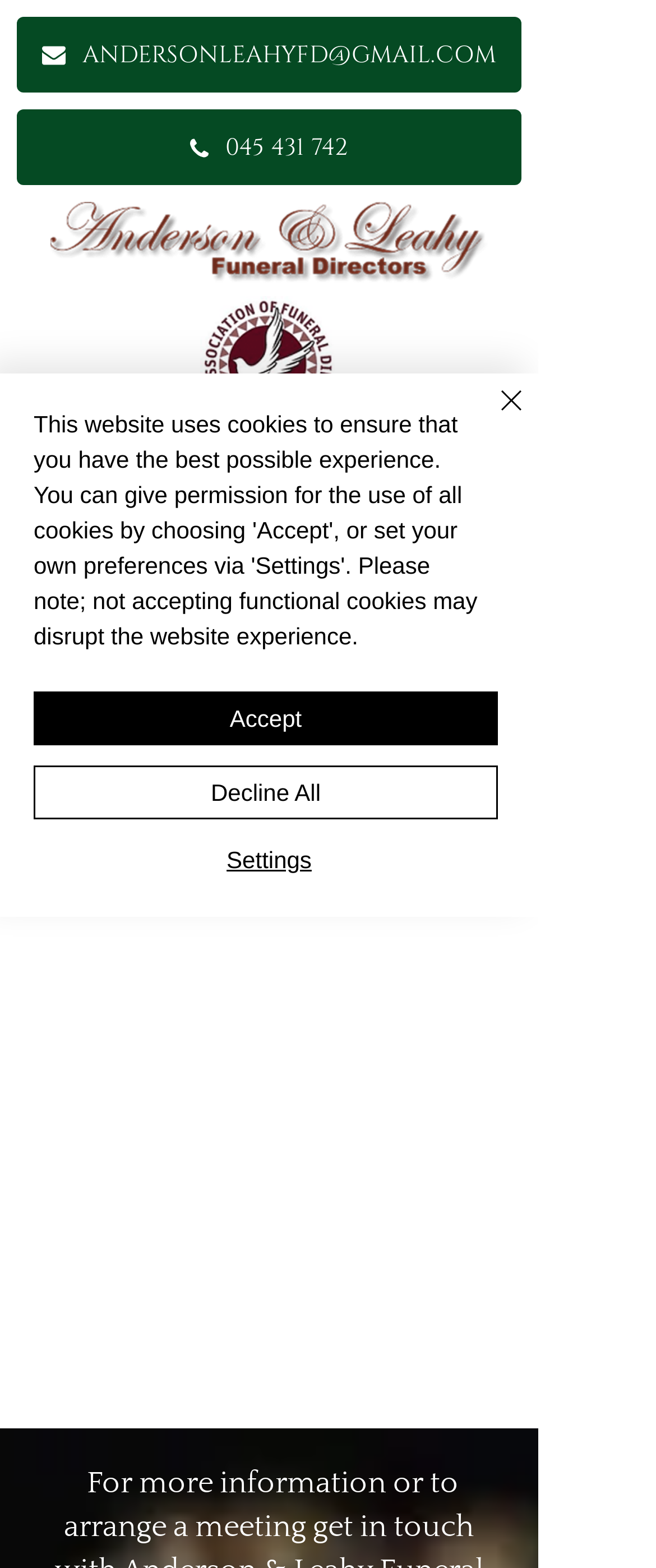What is the phone number of the funeral home?
Provide a fully detailed and comprehensive answer to the question.

The phone number of the funeral home is displayed next to the email address on the top section of the webpage, making it easily accessible for visitors who want to contact them.